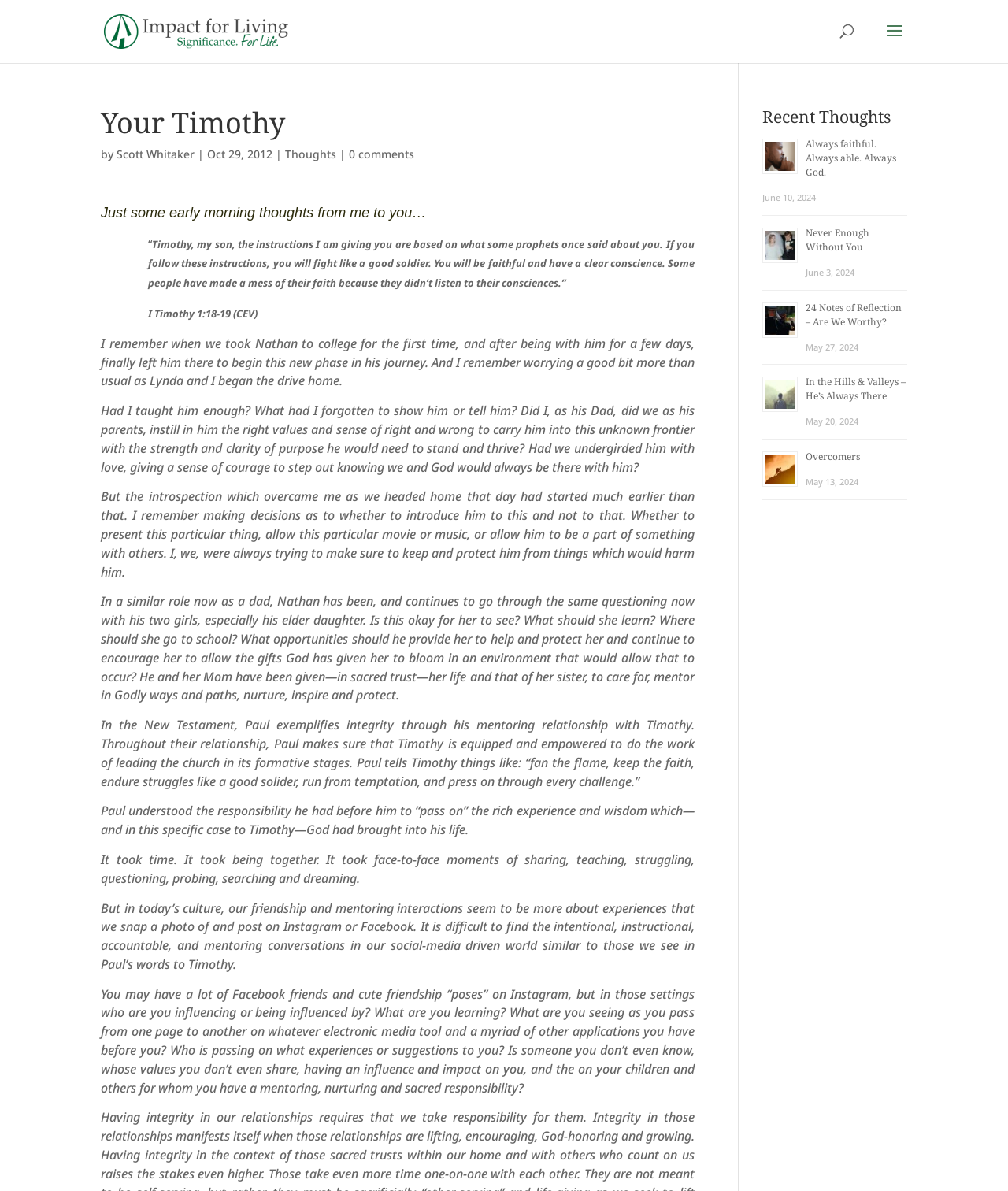Provide the bounding box coordinates of the area you need to click to execute the following instruction: "View the recent thought 'Always faithful. Always able. Always God.'".

[0.756, 0.115, 0.9, 0.157]